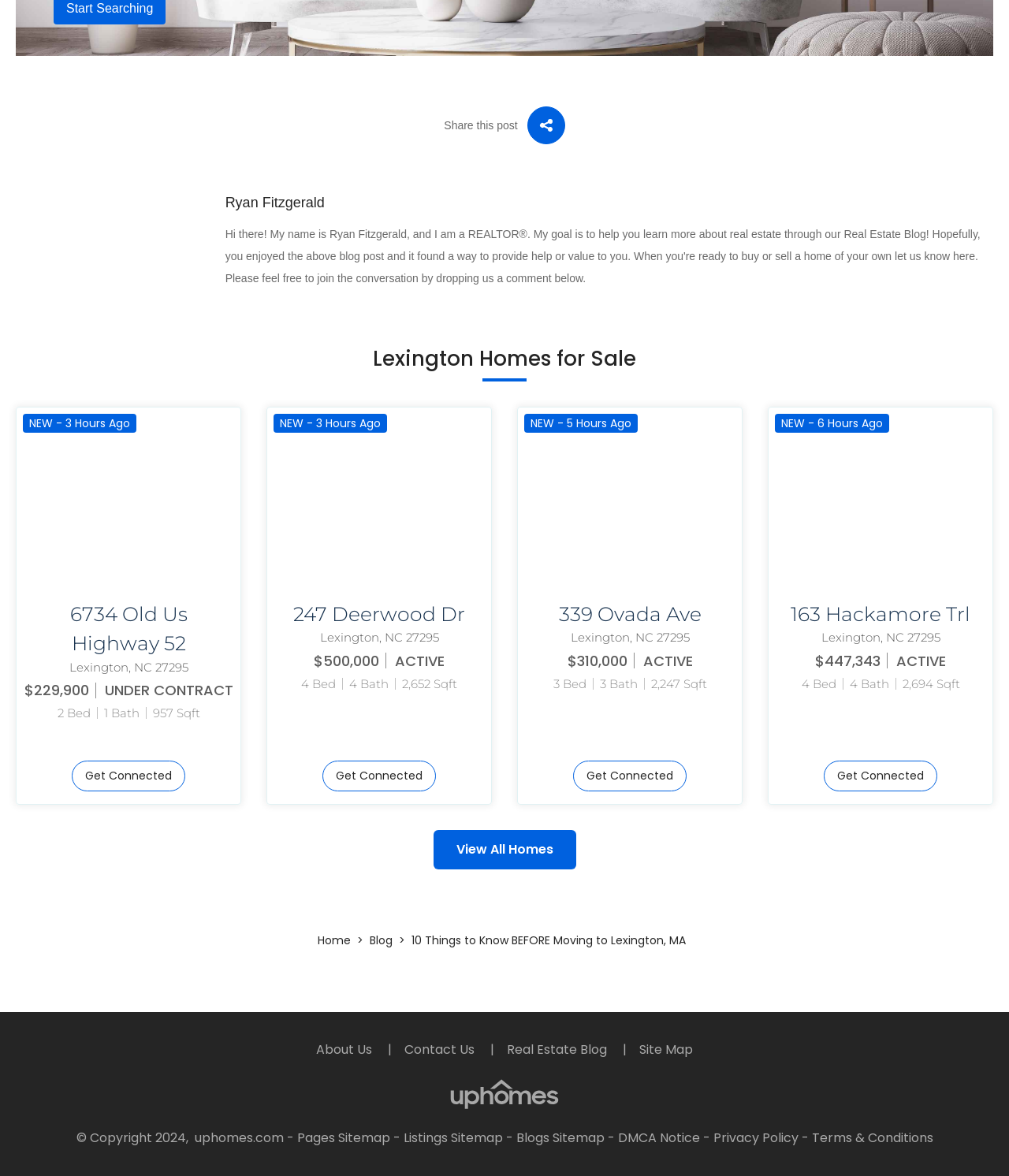Can you identify the bounding box coordinates of the clickable region needed to carry out this instruction: 'View all homes'? The coordinates should be four float numbers within the range of 0 to 1, stated as [left, top, right, bottom].

[0.429, 0.706, 0.571, 0.74]